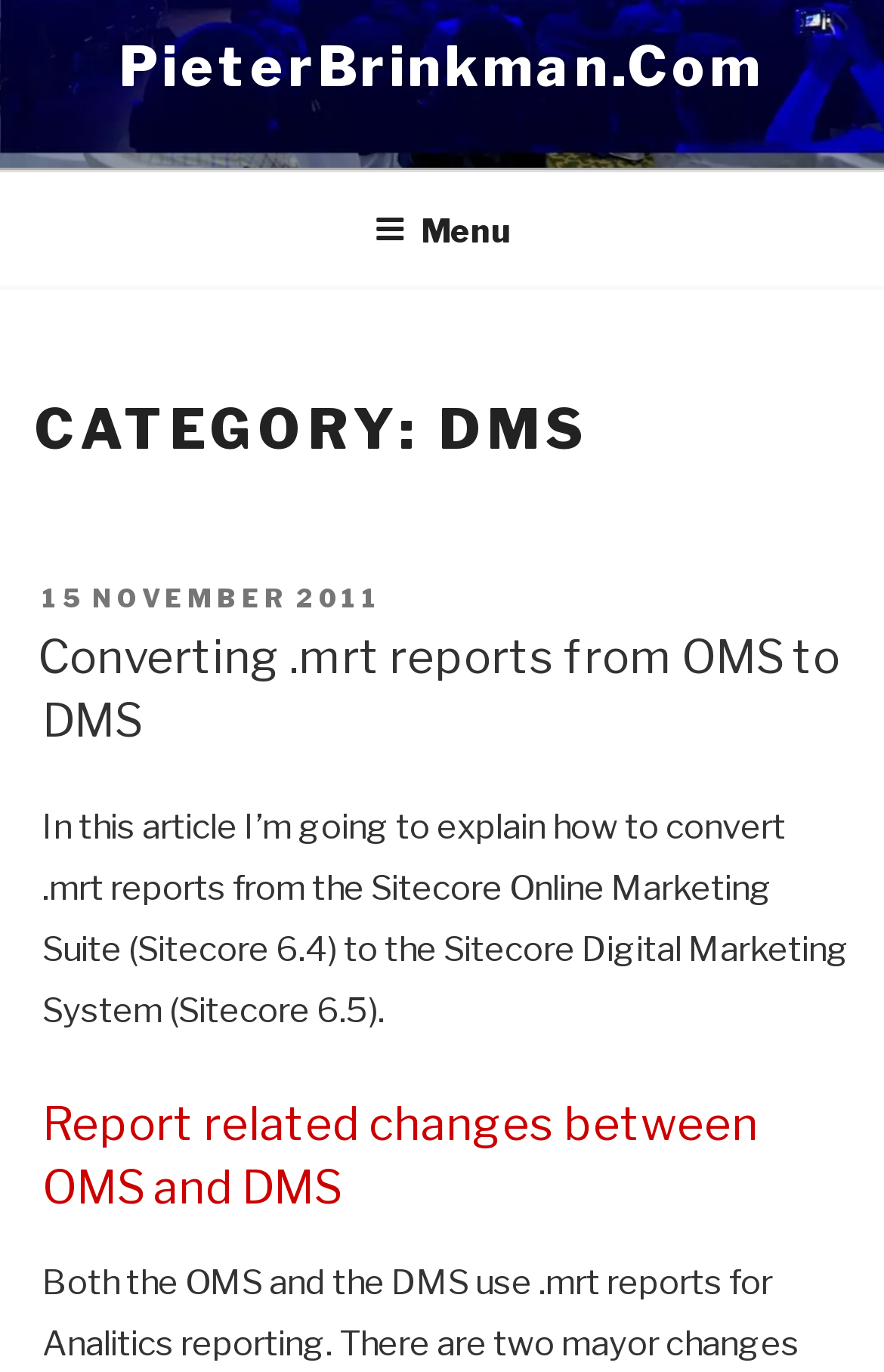What is the topic of the article?
Analyze the screenshot and provide a detailed answer to the question.

The topic of the article can be determined by looking at the heading element 'Converting.mrt reports from OMS to DMS' which is a child of the header element.